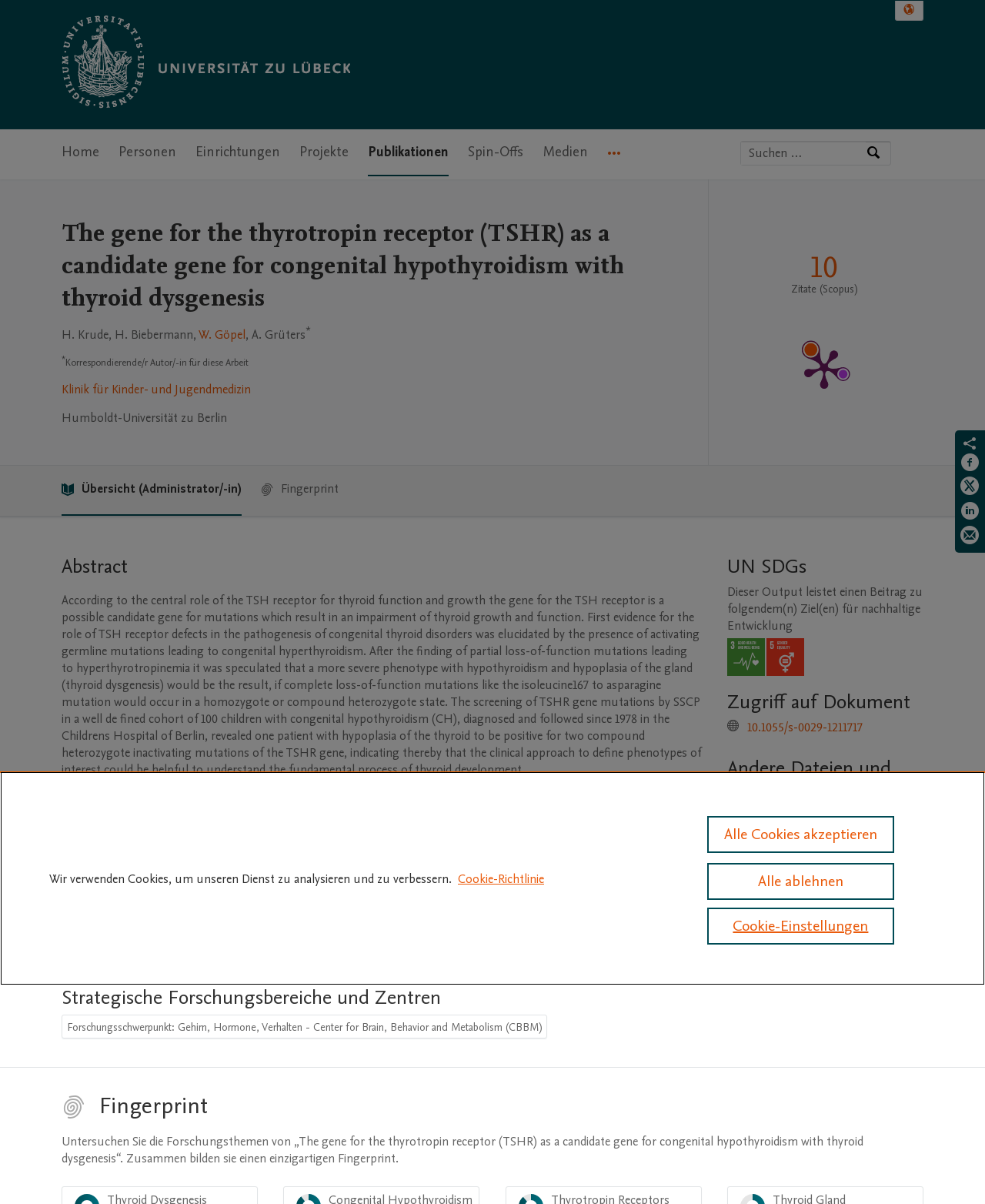Your task is to find and give the main heading text of the webpage.

The gene for the thyrotropin receptor (TSHR) as a candidate gene for congenital hypothyroidism with thyroid dysgenesis